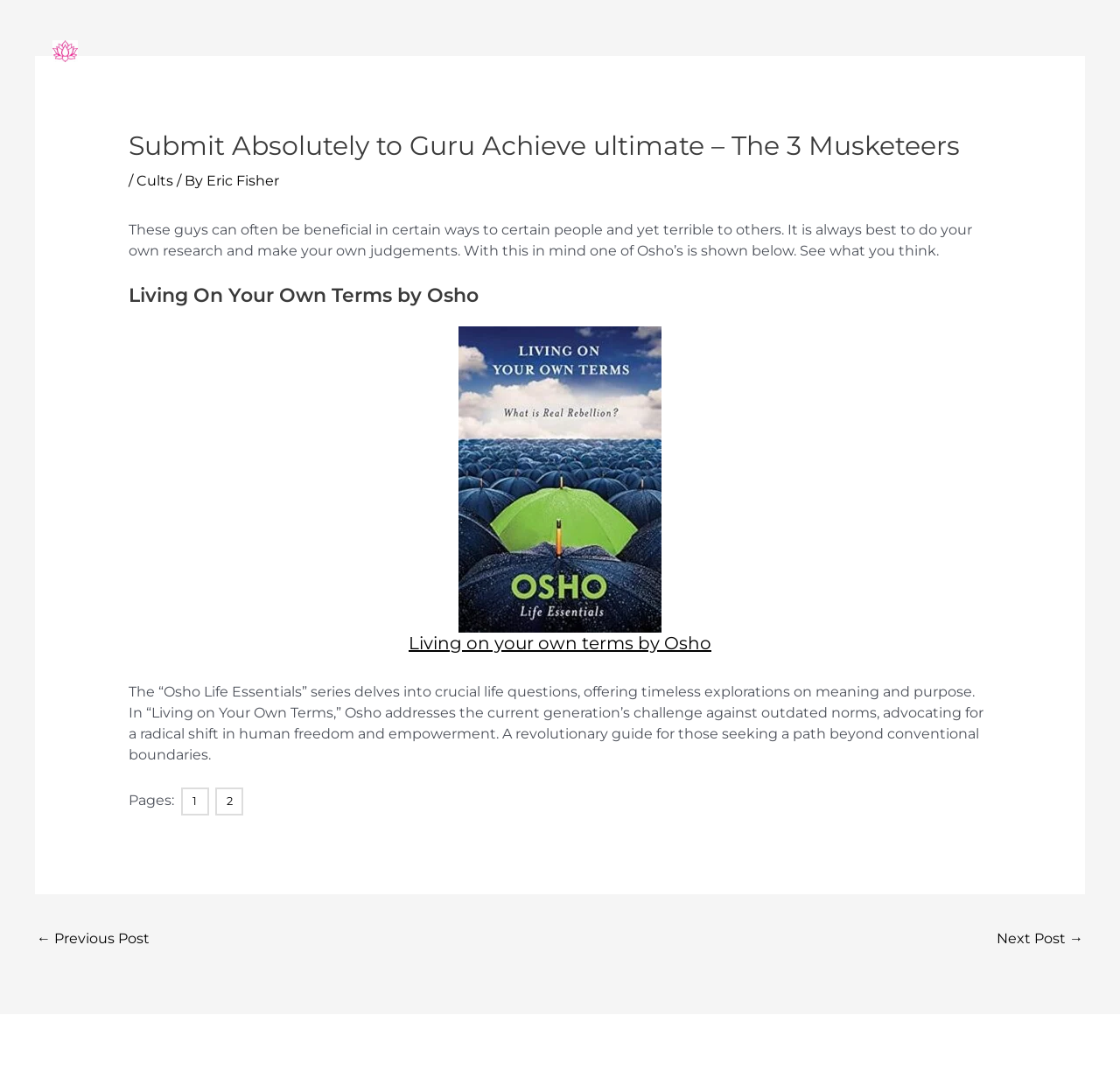What is the name of the guru mentioned in the webpage?
Provide an in-depth and detailed answer to the question.

I found the answer by looking at the link element with the text 'Eric Fisher' which is located in the header section of the webpage.